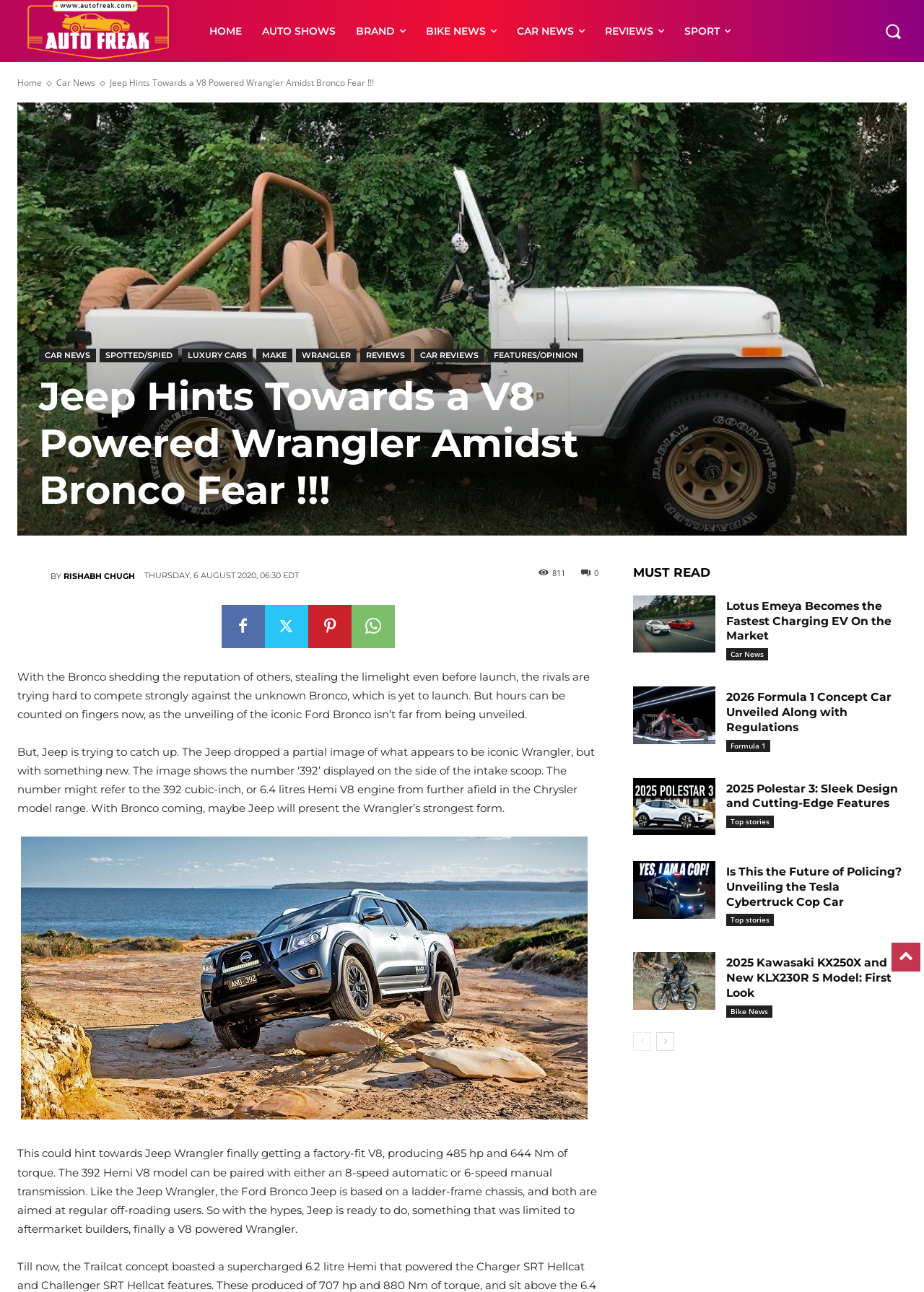Kindly determine the bounding box coordinates of the area that needs to be clicked to fulfill this instruction: "View the 'CAR NEWS' section".

[0.548, 0.002, 0.644, 0.046]